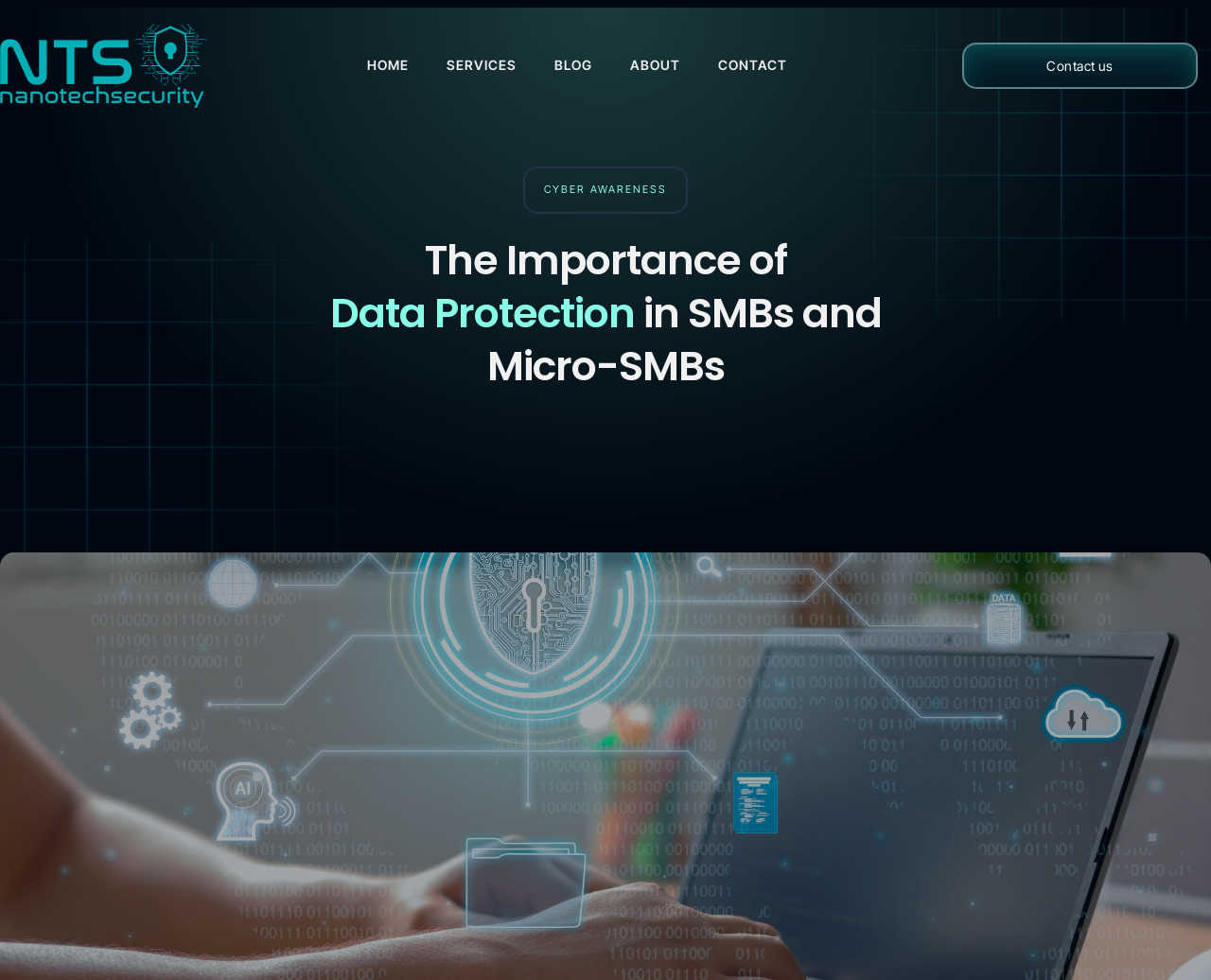Find and provide the bounding box coordinates for the UI element described with: "Home".

[0.288, 0.043, 0.353, 0.091]